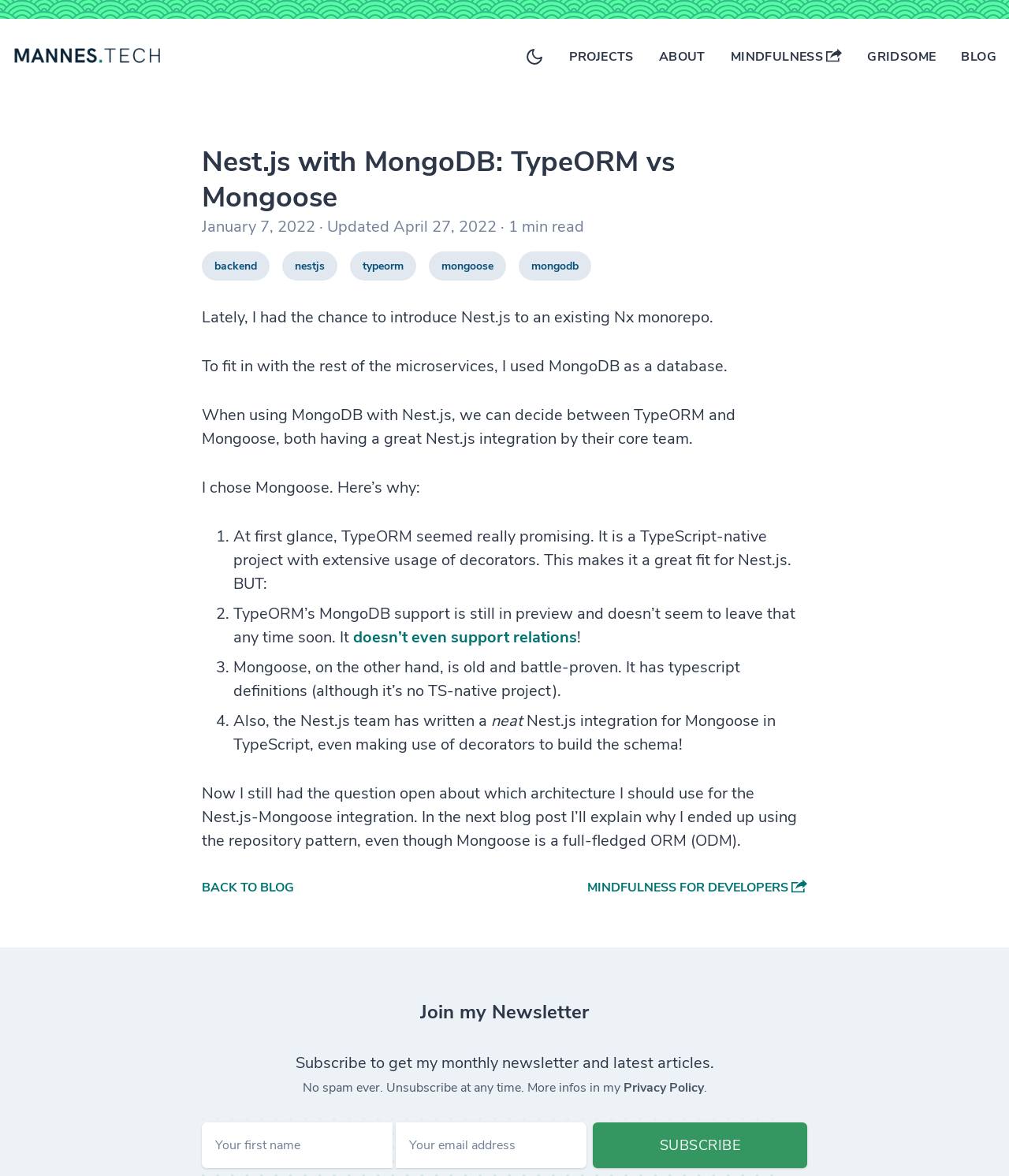What is the name of the database used in the article?
Kindly give a detailed and elaborate answer to the question.

I determined the name of the database used in the article by looking at the StaticText 'To fit in with the rest of the microservices, I used MongoDB as a database.' which indicates that the database used is MongoDB.